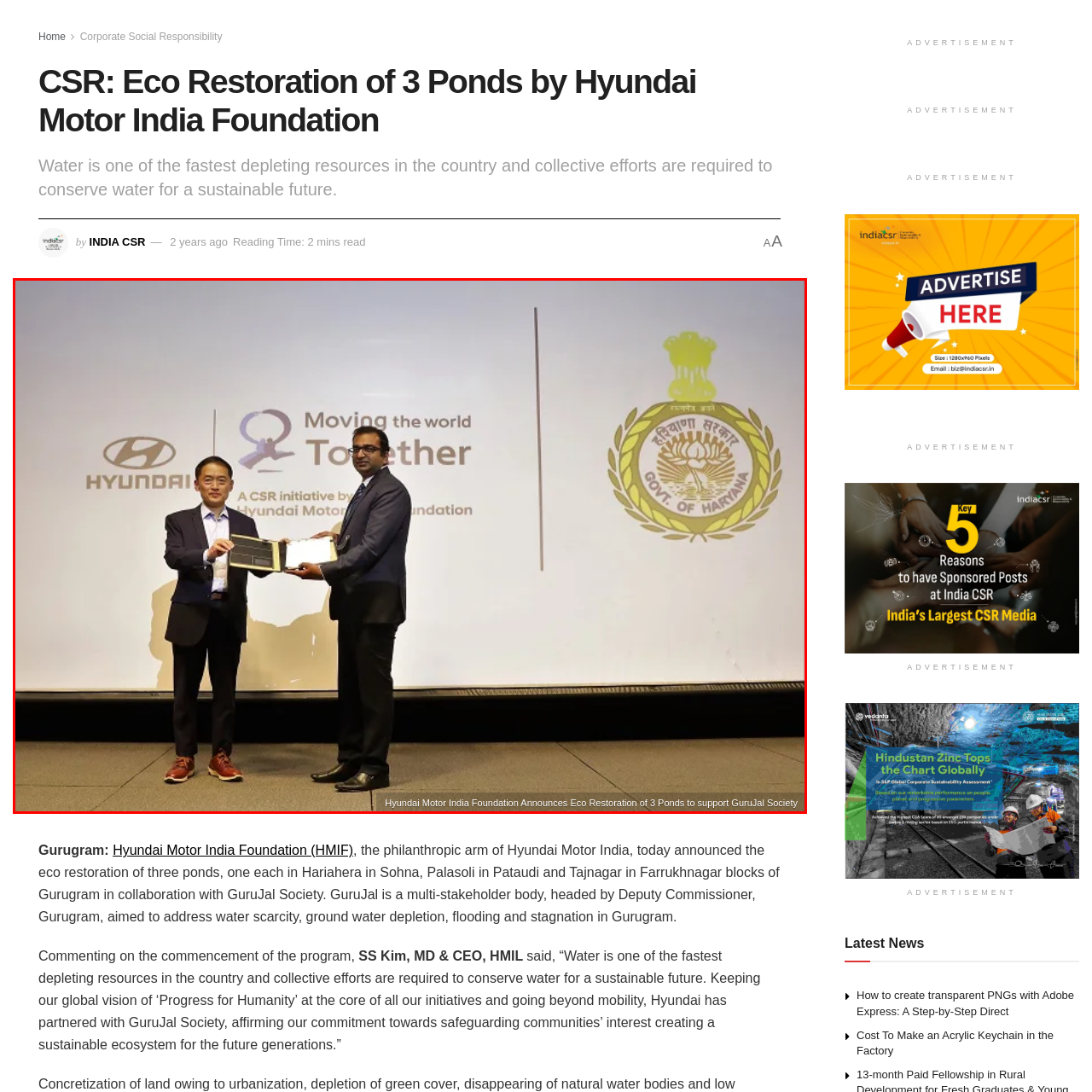Study the image enclosed in red and provide a single-word or short-phrase answer: What is the slogan of Hyundai displayed in the backdrop?

Moving the world Together